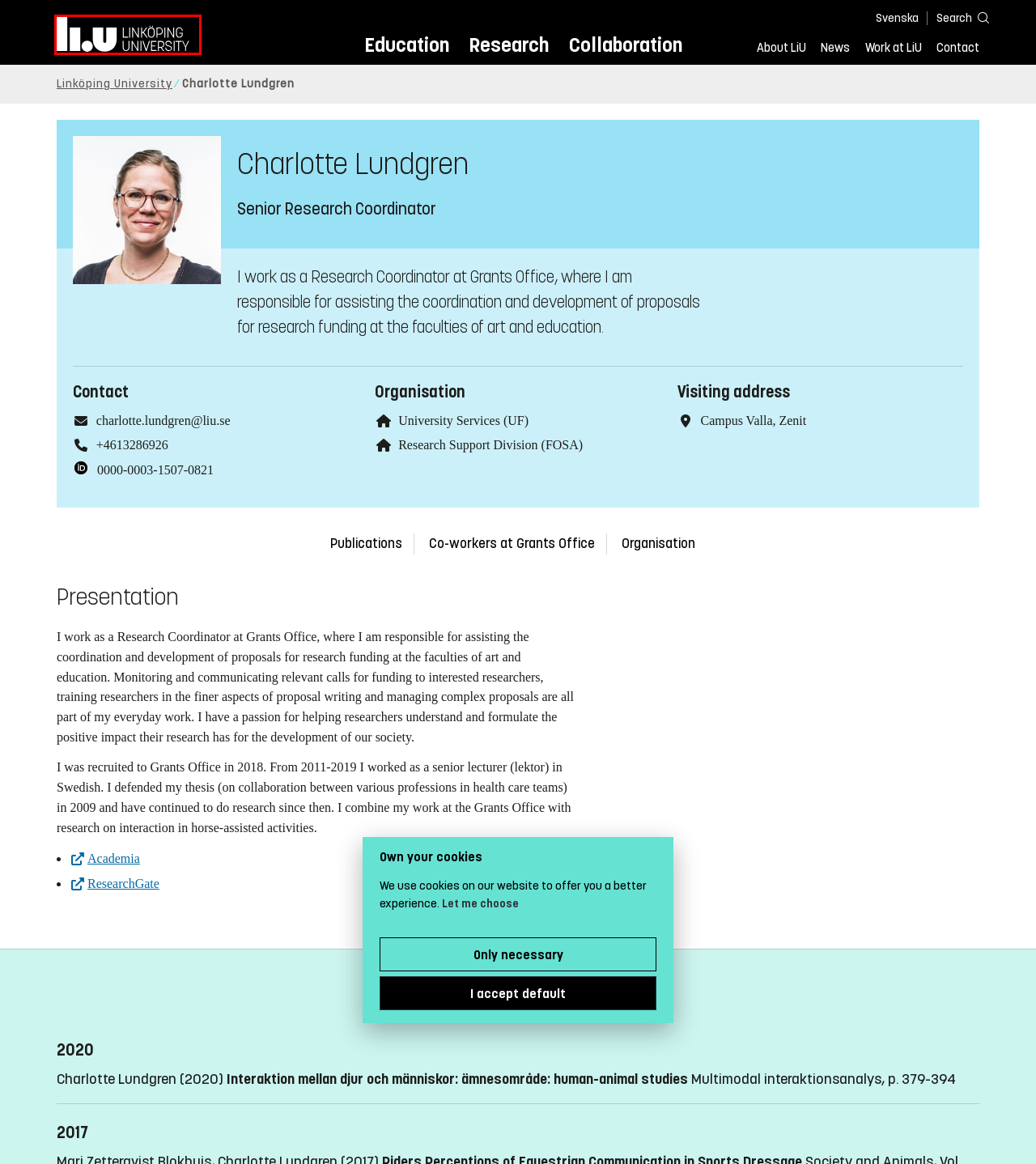With the provided screenshot showing a webpage and a red bounding box, determine which webpage description best fits the new page that appears after clicking the element inside the red box. Here are the options:
A. About LiU - Linköping University
B. Charlotte Lundgren - Linköpings universitet
C. Work at LiU - Linköping University
D. Linköping University start page - Linköping University
E. News at Linköping University - Linköping University
F. Research at Linköping University - Linköping University
G. Research Support Division (FOSA) - Linköping University
H. University Services (UF) - Linköping University

D